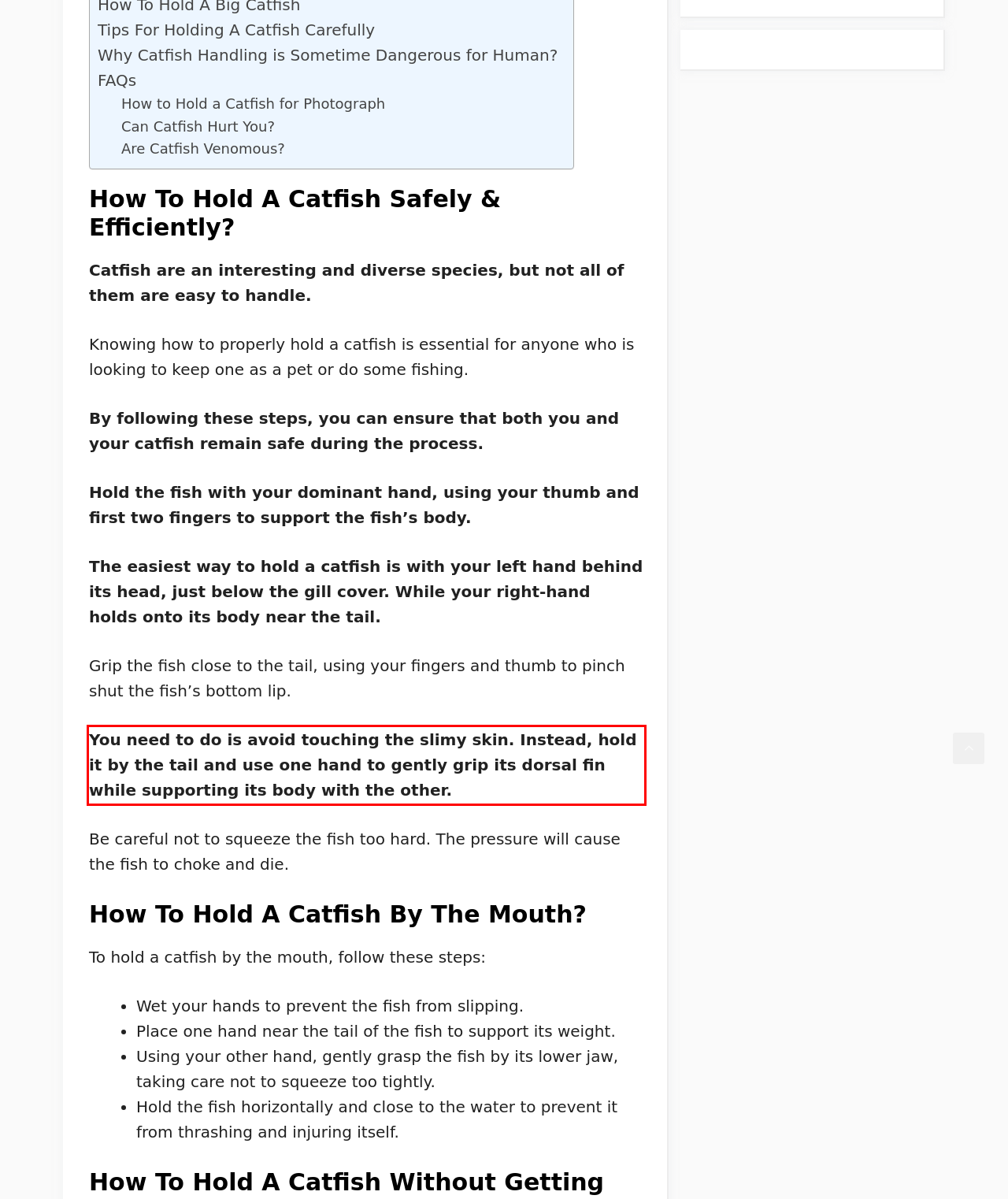You have a screenshot with a red rectangle around a UI element. Recognize and extract the text within this red bounding box using OCR.

You need to do is avoid touching the slimy skin. Instead, hold it by the tail and use one hand to gently grip its dorsal fin while supporting its body with the other.